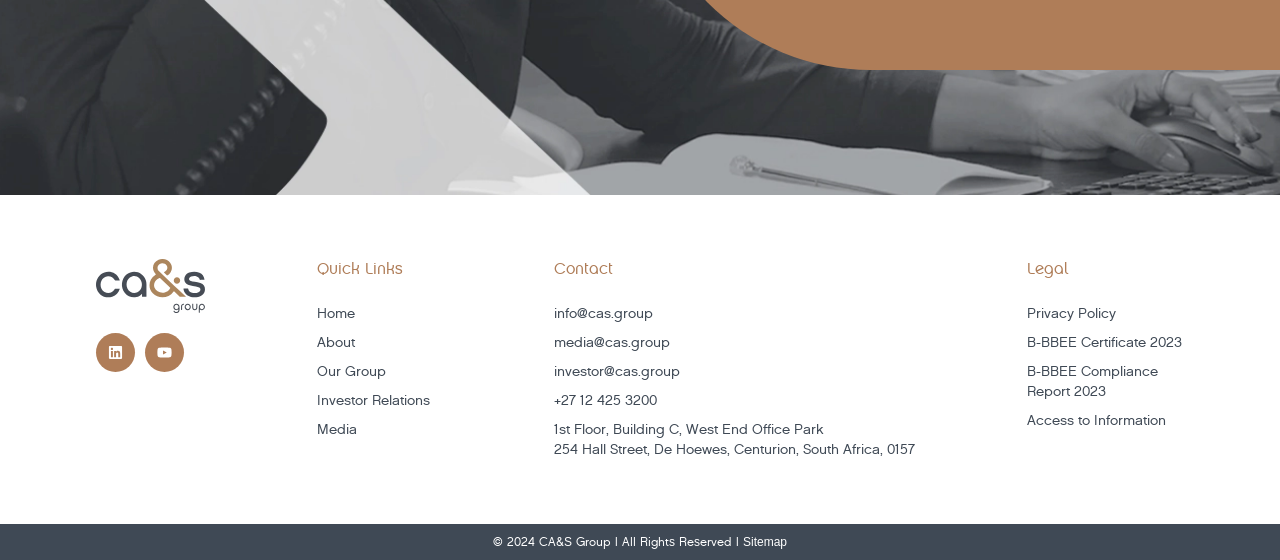How many social media links are there?
Provide a concise answer using a single word or phrase based on the image.

2